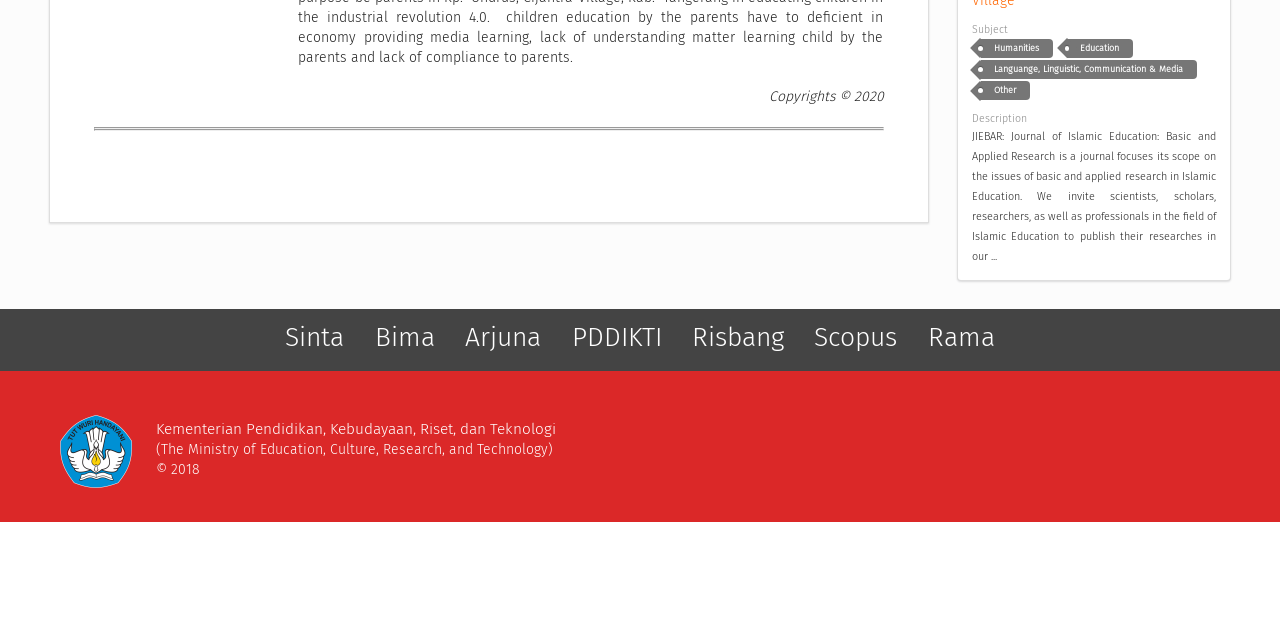Given the description: "Languange, Linguistic, Communication & Media", determine the bounding box coordinates of the UI element. The coordinates should be formatted as four float numbers between 0 and 1, [left, top, right, bottom].

[0.766, 0.093, 0.935, 0.124]